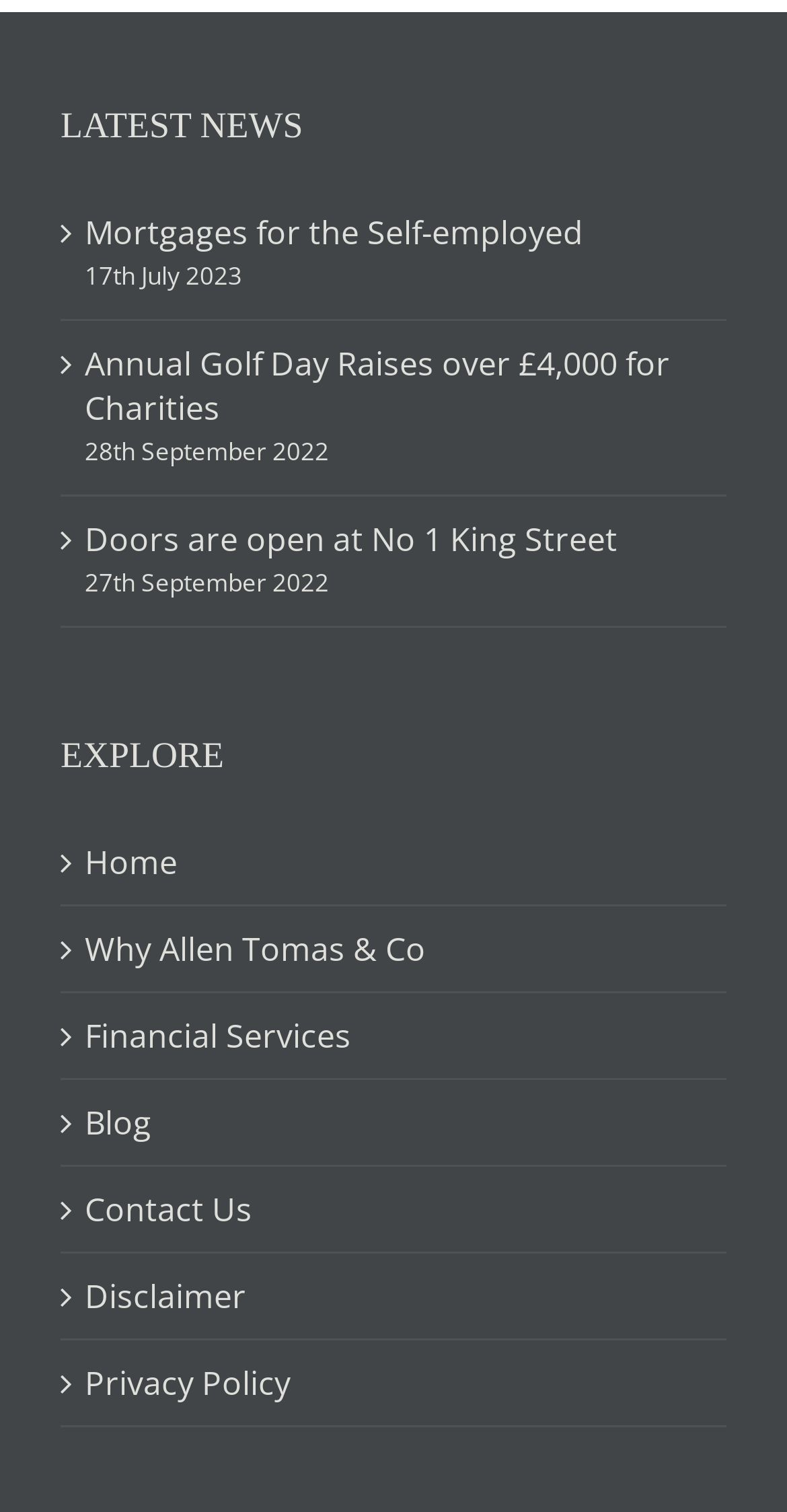From the webpage screenshot, identify the region described by Learn more.. Provide the bounding box coordinates as (top-left x, top-left y, bottom-right x, bottom-right y), with each value being a floating point number between 0 and 1.

None